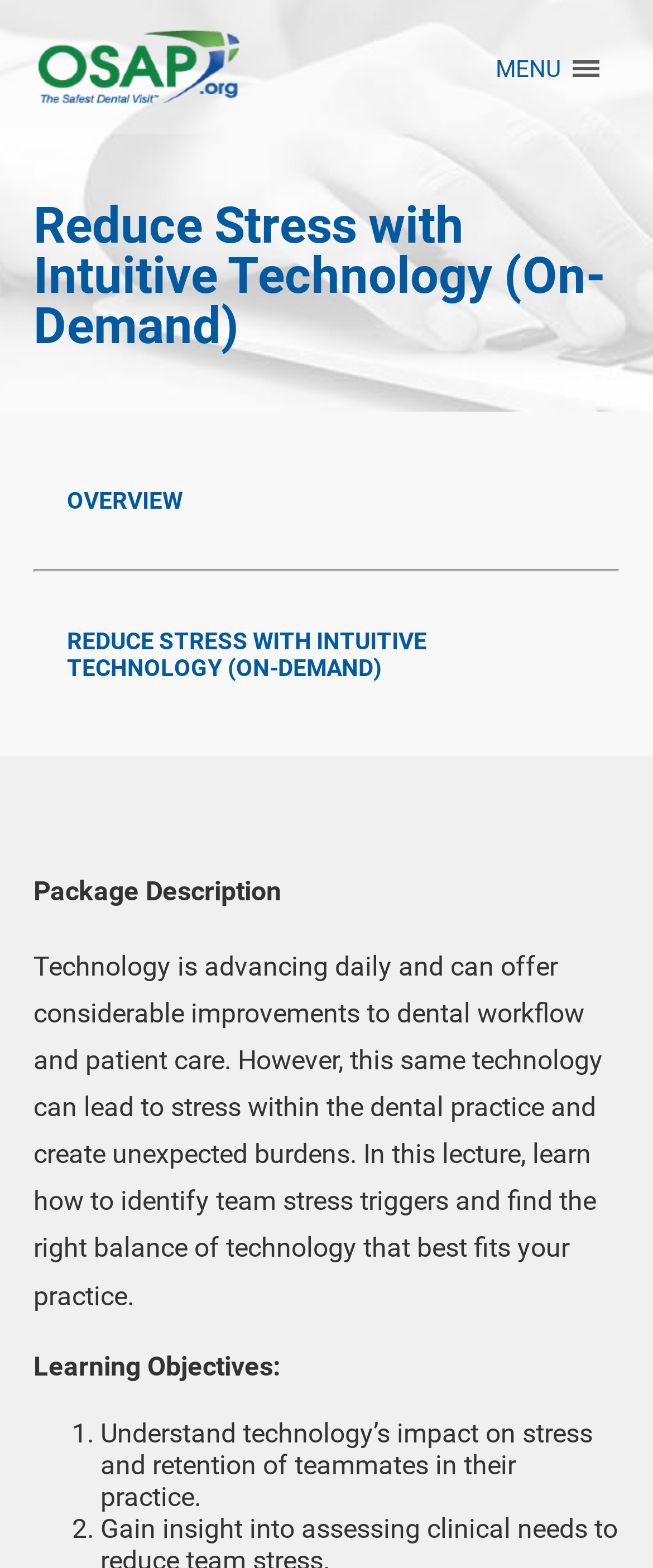What is the purpose of the lecture?
Please provide a comprehensive answer based on the contents of the image.

The purpose of the lecture is to help dental practices reduce stress by finding the right balance of technology. This is stated in the package description section, which mentions that the lecture will help identify team stress triggers and find the right balance of technology.